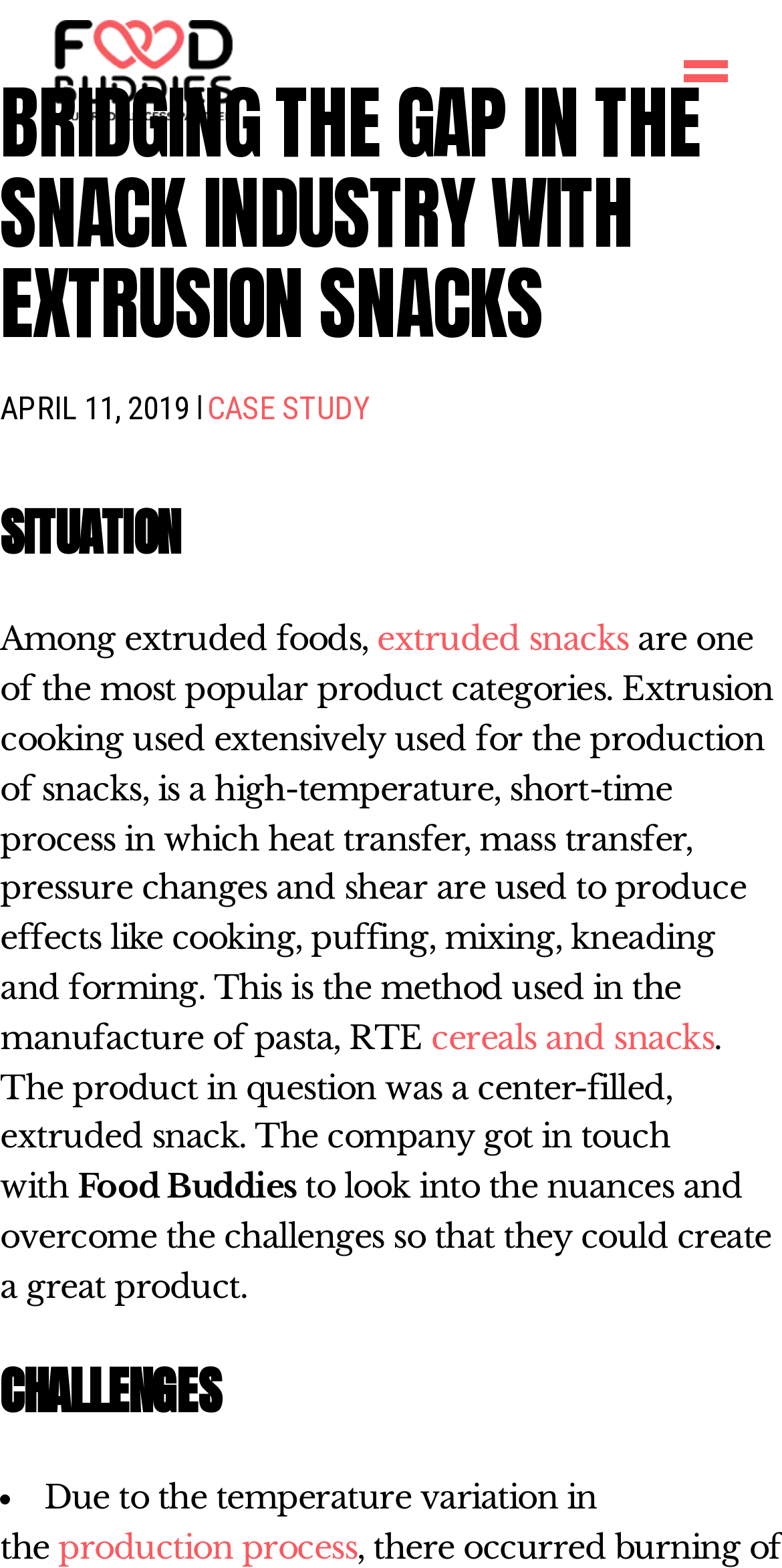What is the challenge faced in the production process?
Look at the image and respond with a one-word or short-phrase answer.

Temperature variation